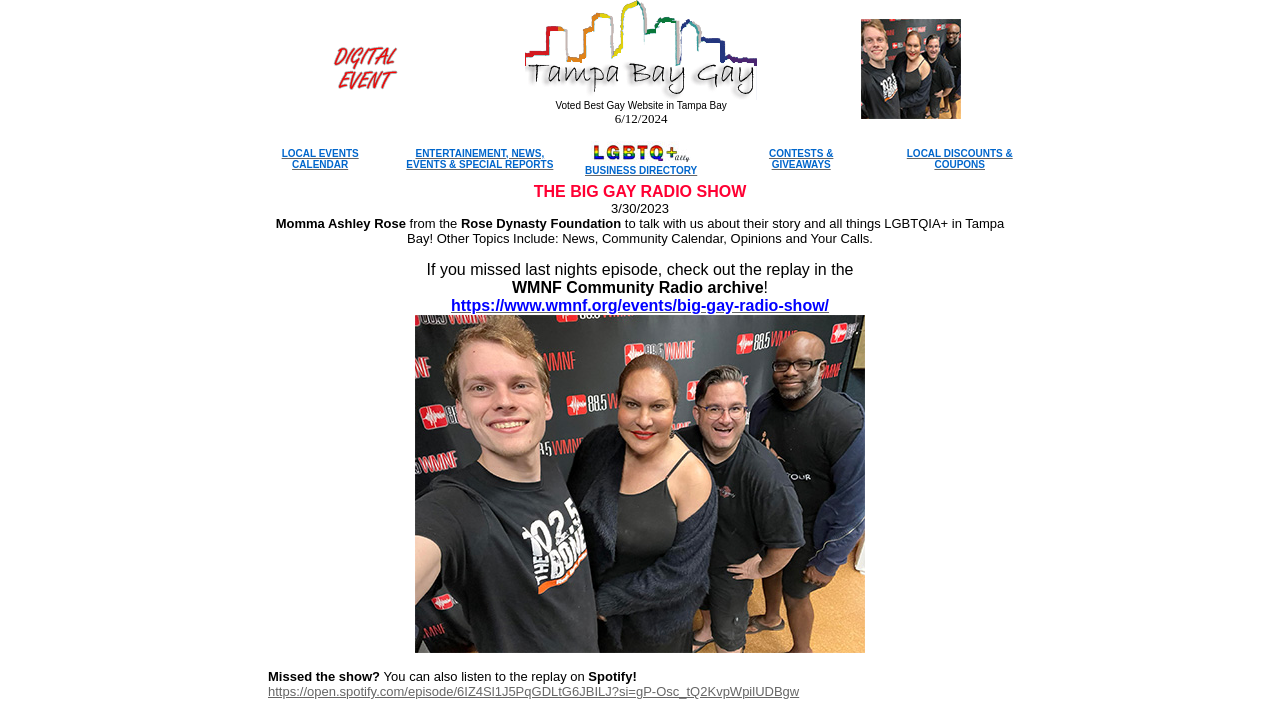Reply to the question with a brief word or phrase: Is there a radio show mentioned on the webpage?

Yes